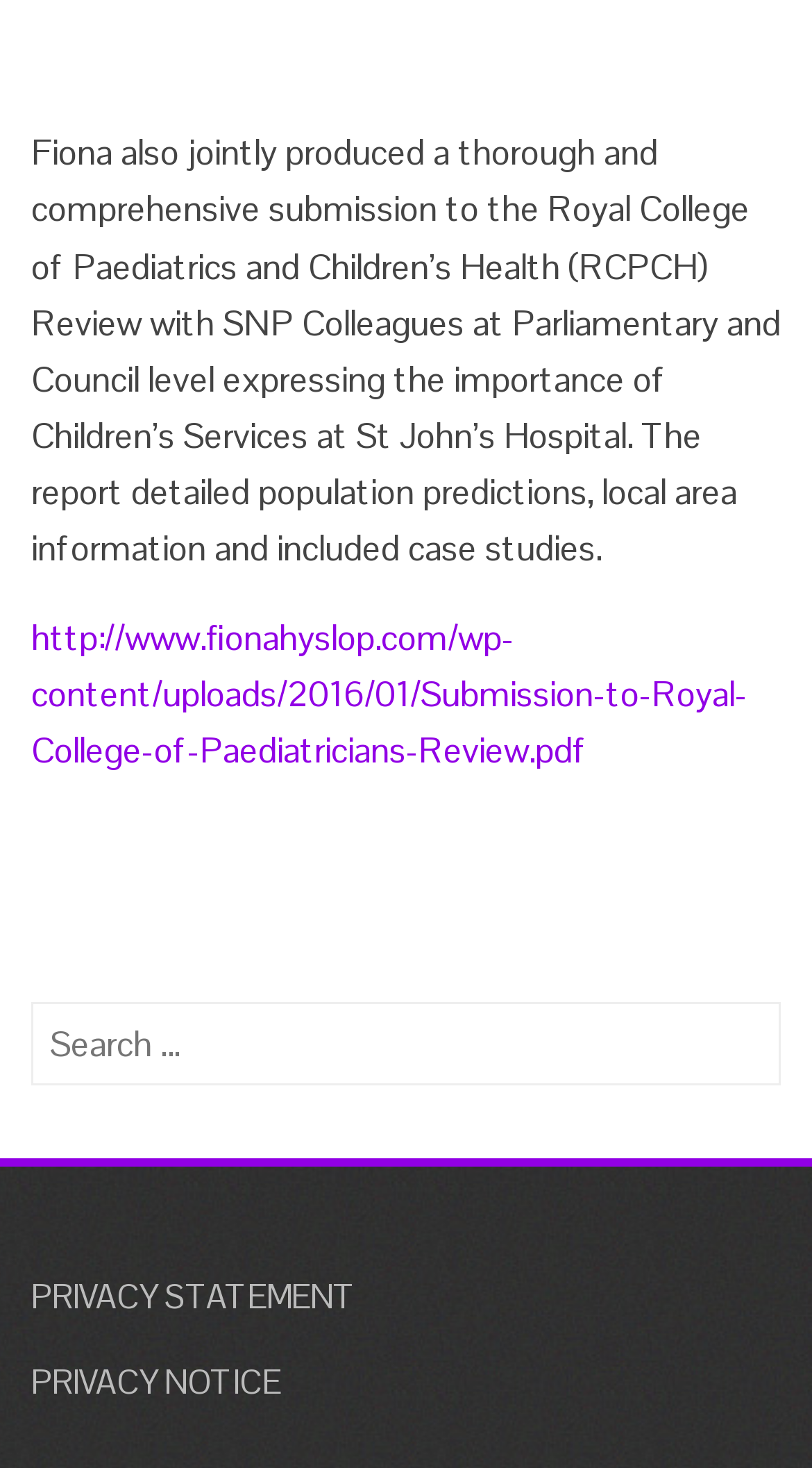Bounding box coordinates should be provided in the format (top-left x, top-left y, bottom-right x, bottom-right y) with all values between 0 and 1. Identify the bounding box for this UI element: Recent Posts on FuturistSpeaker.com

None